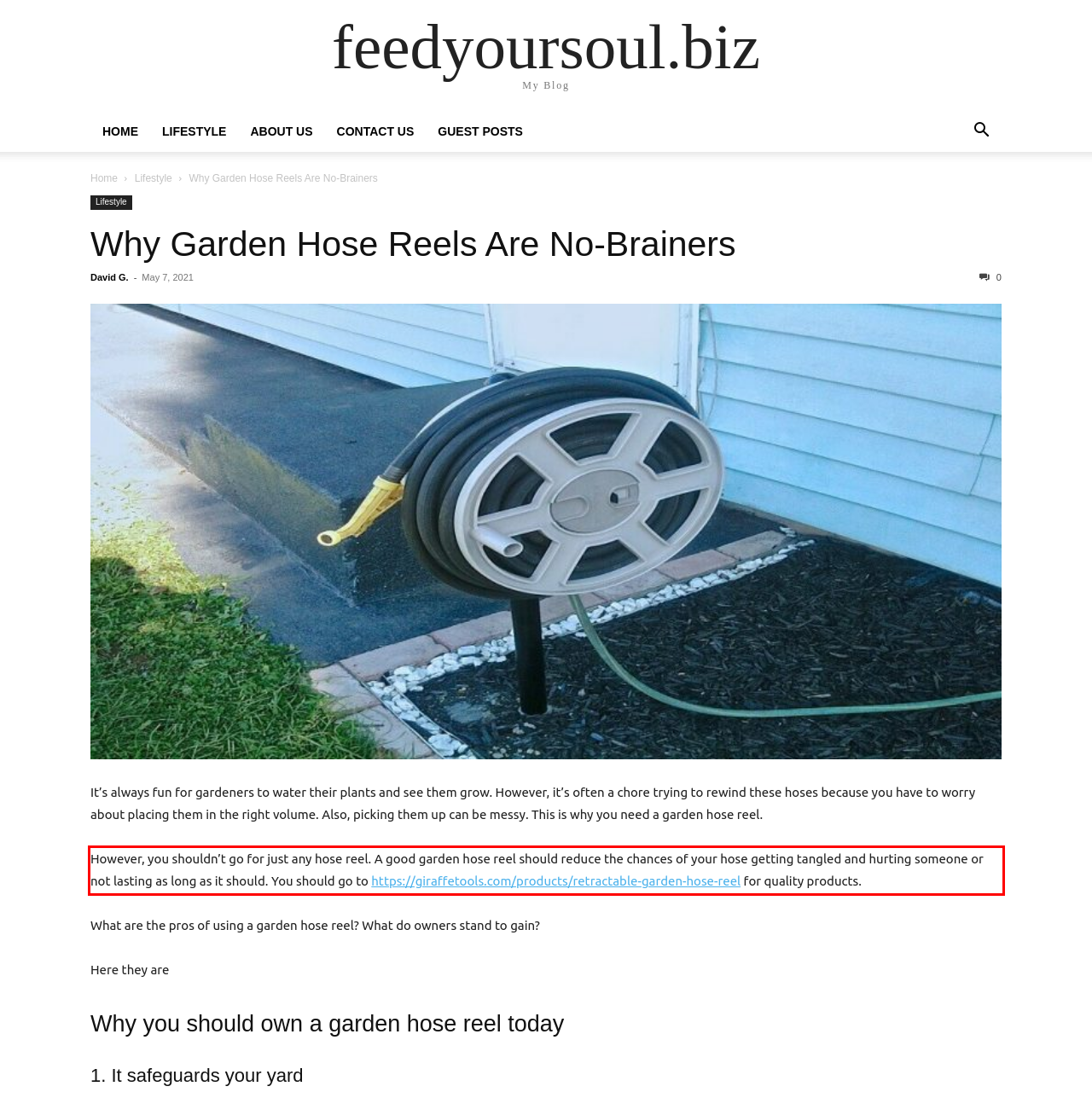Examine the webpage screenshot and use OCR to obtain the text inside the red bounding box.

However, you shouldn’t go for just any hose reel. A good garden hose reel should reduce the chances of your hose getting tangled and hurting someone or not lasting as long as it should. You should go to https://giraffetools.com/products/retractable-garden-hose-reel for quality products.